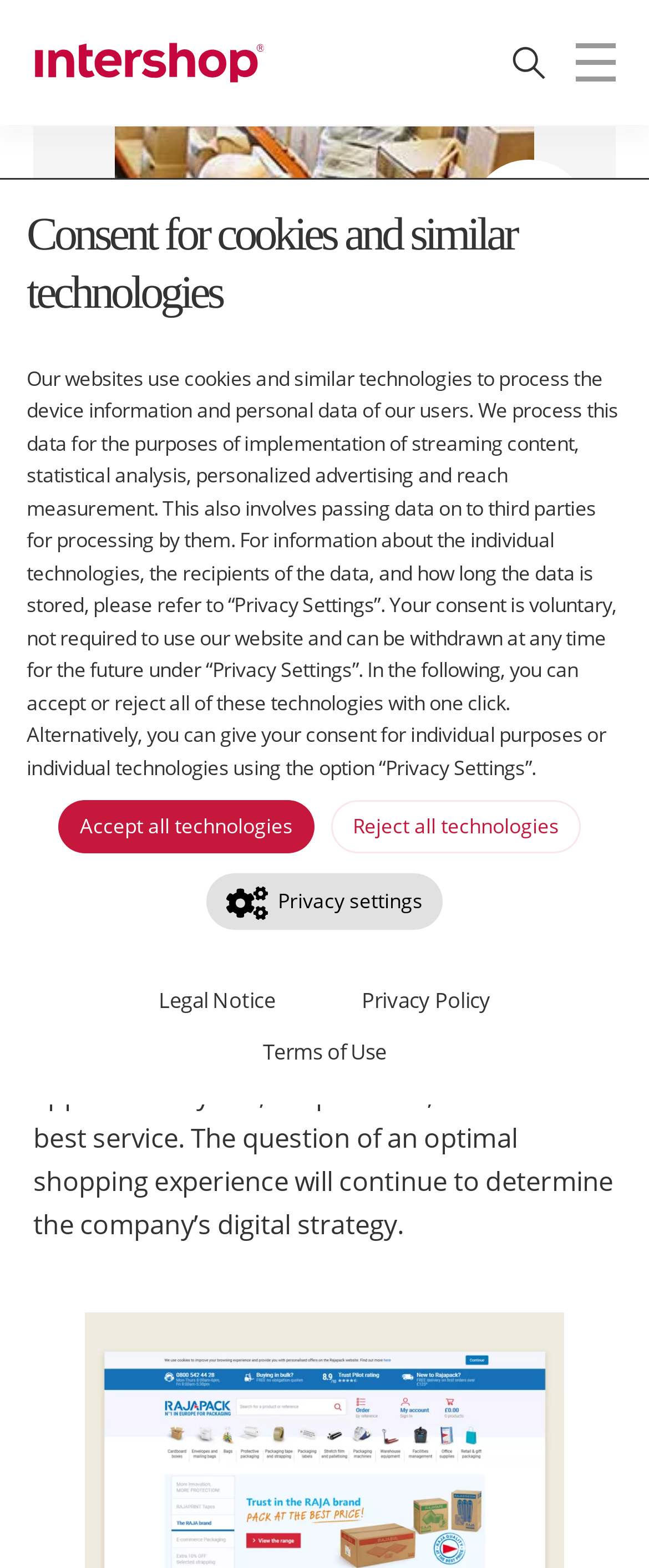Please identify the coordinates of the bounding box that should be clicked to fulfill this instruction: "Search for something".

[0.088, 0.085, 0.912, 0.136]